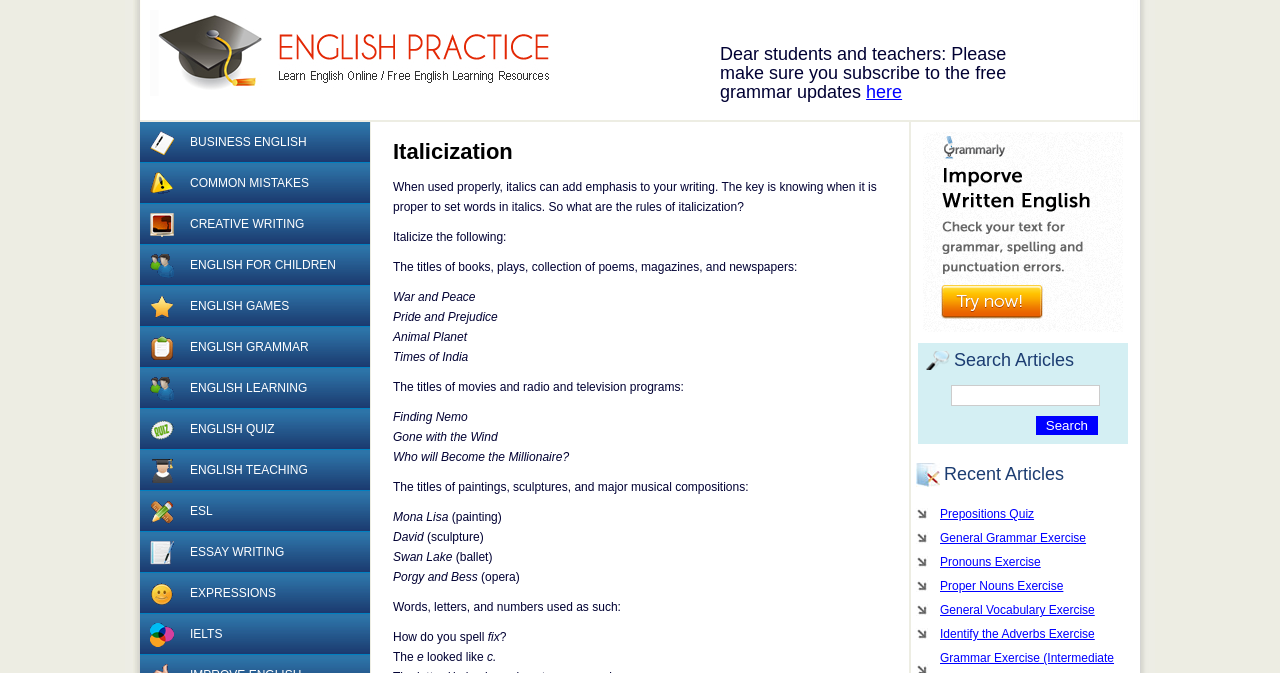Please provide a comprehensive answer to the question below using the information from the image: How many links are there in the 'English Practice' section?

The 'English Practice' section is located at the top left of the page, and it contains 11 links, each with an image, labeled from 'Business English' to 'IELTS'.